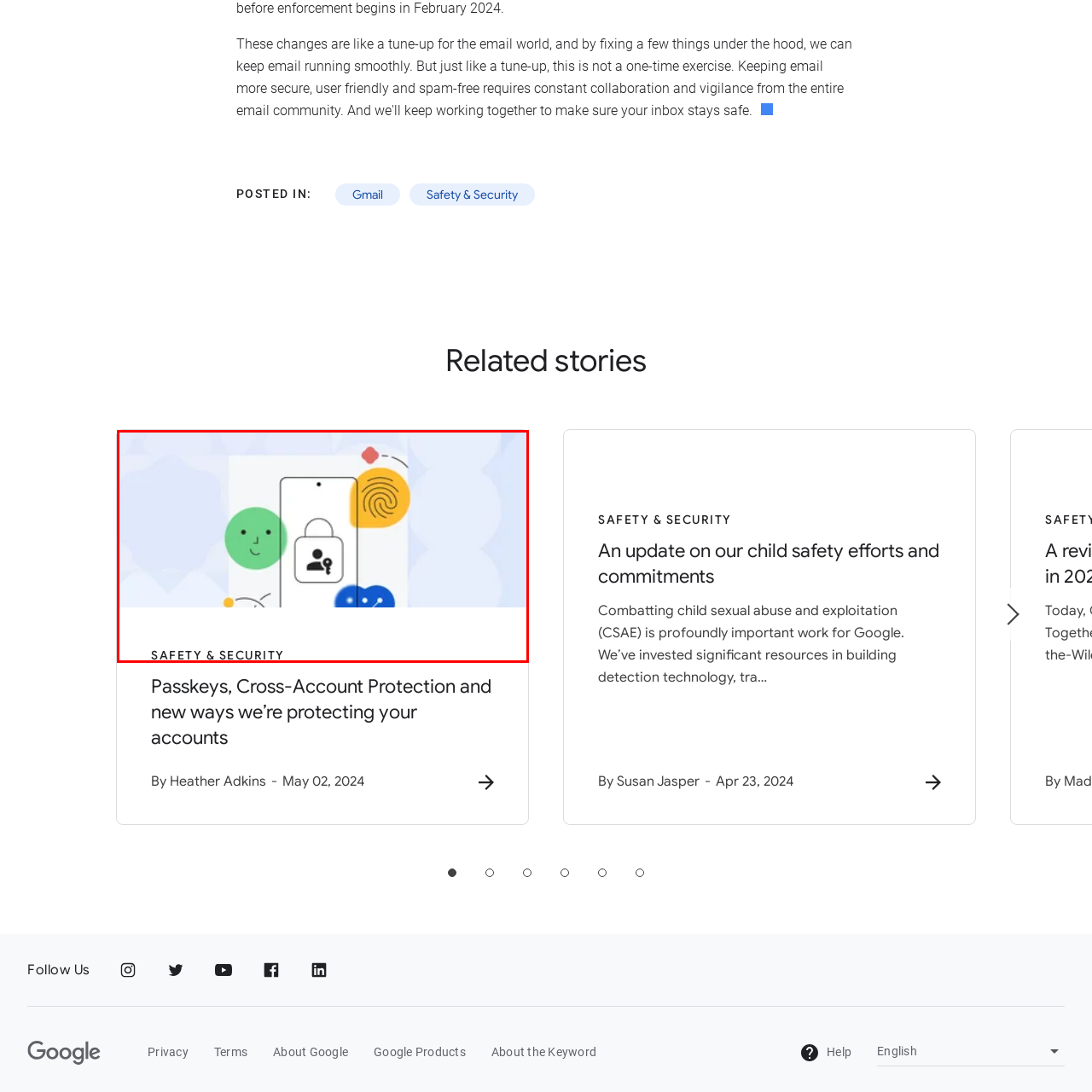Focus your attention on the picture enclosed within the red border and formulate a detailed answer to the question below, using the image as your primary reference: 
What is the focus of the related content?

The focus of the related content is on the advancements in online protection measures, which is highlighted by the text 'SAFETY & SECURITY' below the image, emphasizing the importance of safeguarding personal information and the innovative approaches being taken towards digital security.